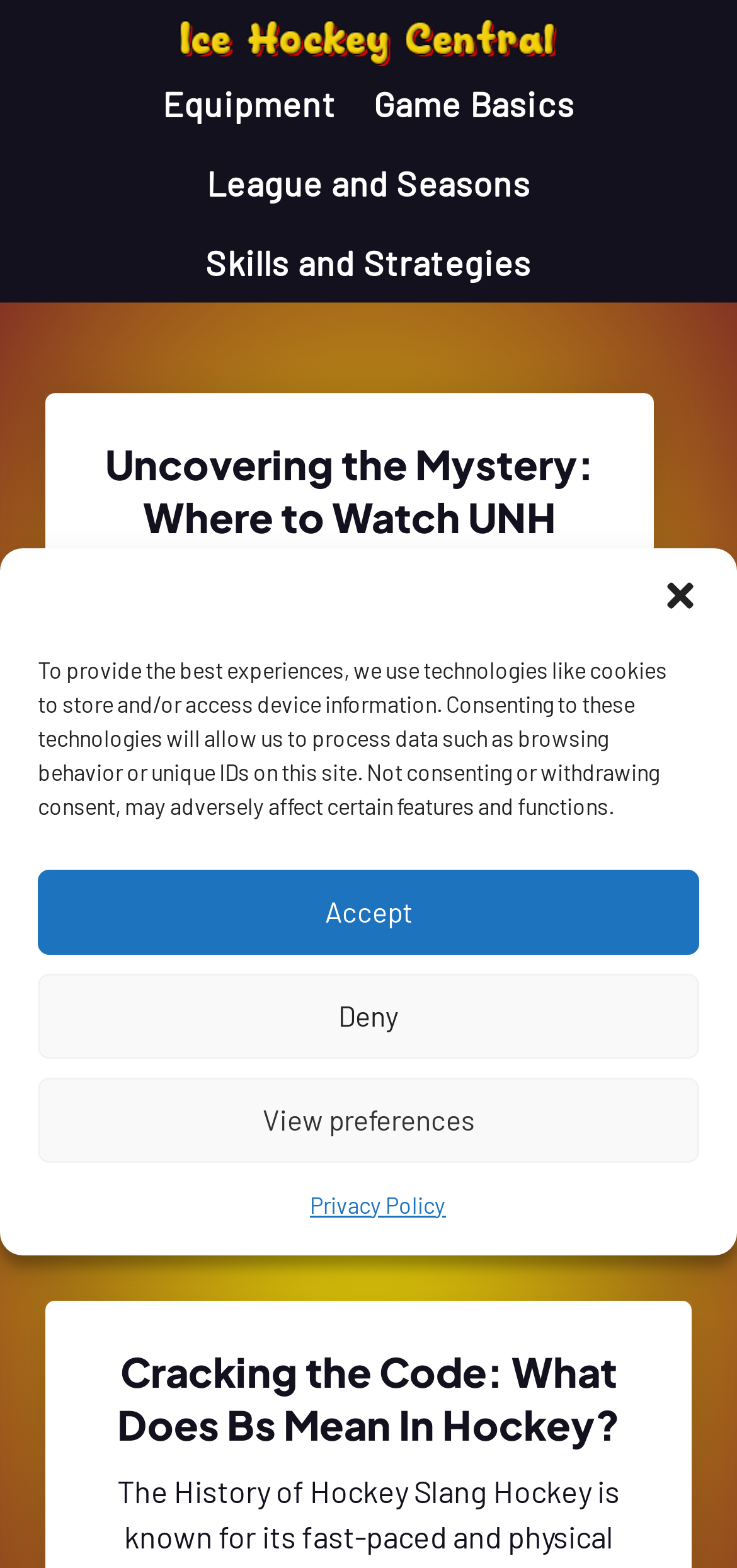What is 'Ferda' in hockey culture?
Give a thorough and detailed response to the question.

According to the article 'Why Ferda is More Than Just a Hockey Slang', 'Ferda' is a slang term that has gained popularity in hockey culture. The article explains that the origins of 'Ferda' are rooted in a Canadian comedy series, but the exact meaning or significance of the term is not explicitly stated on this webpage.